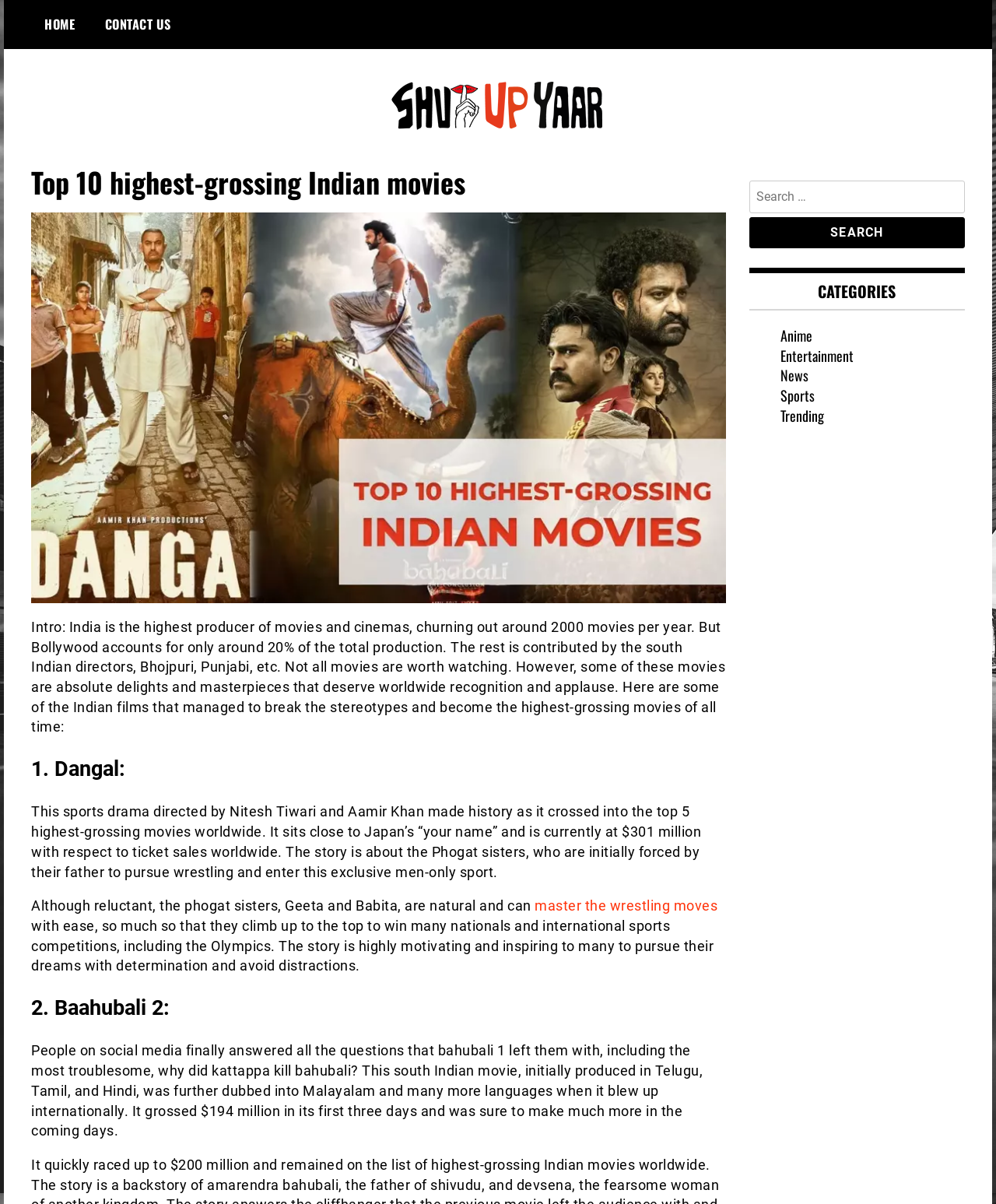Locate the primary heading on the webpage and return its text.

Top 10 highest-grossing Indian movies